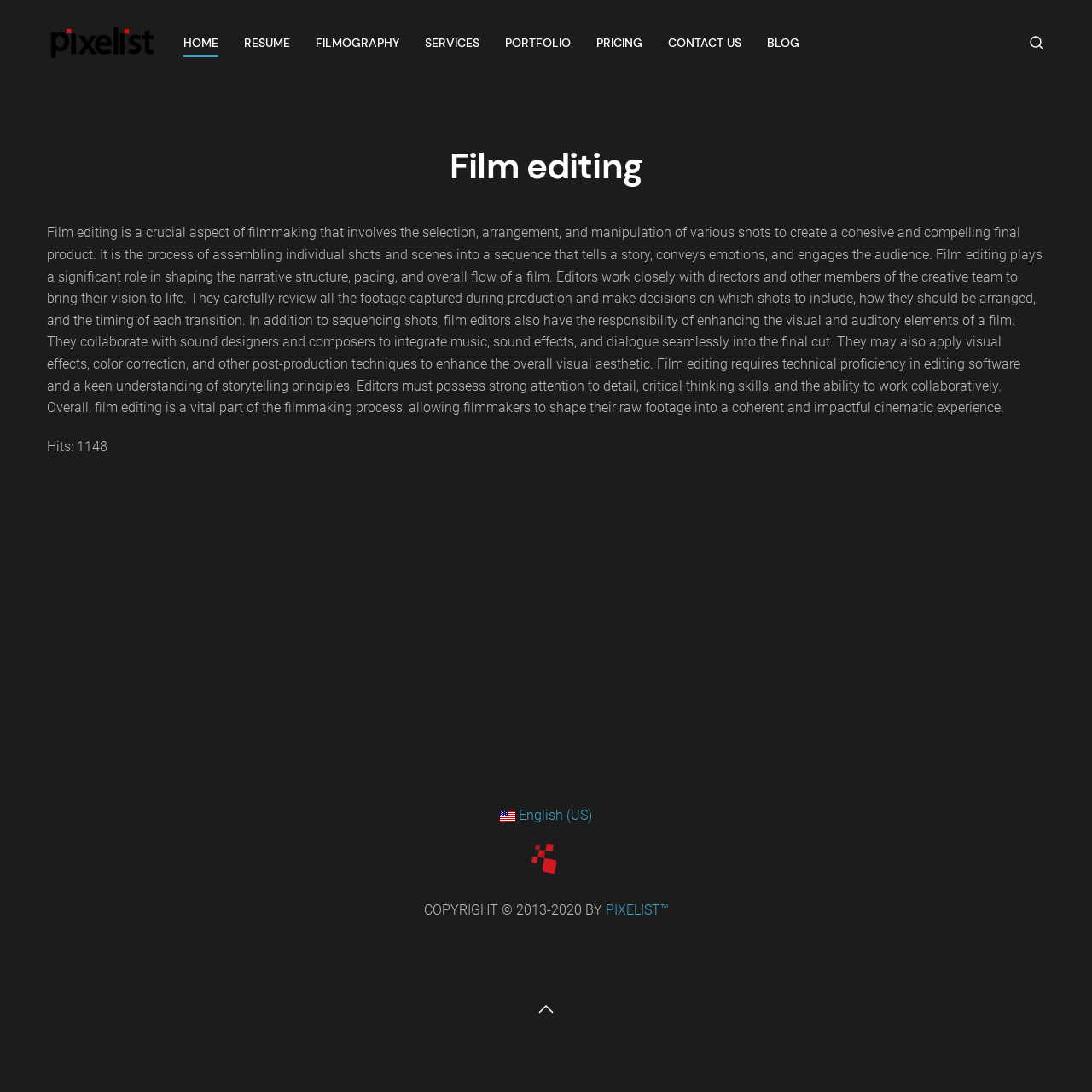Identify the bounding box coordinates of the area you need to click to perform the following instruction: "View portfolio".

[0.462, 0.008, 0.523, 0.07]